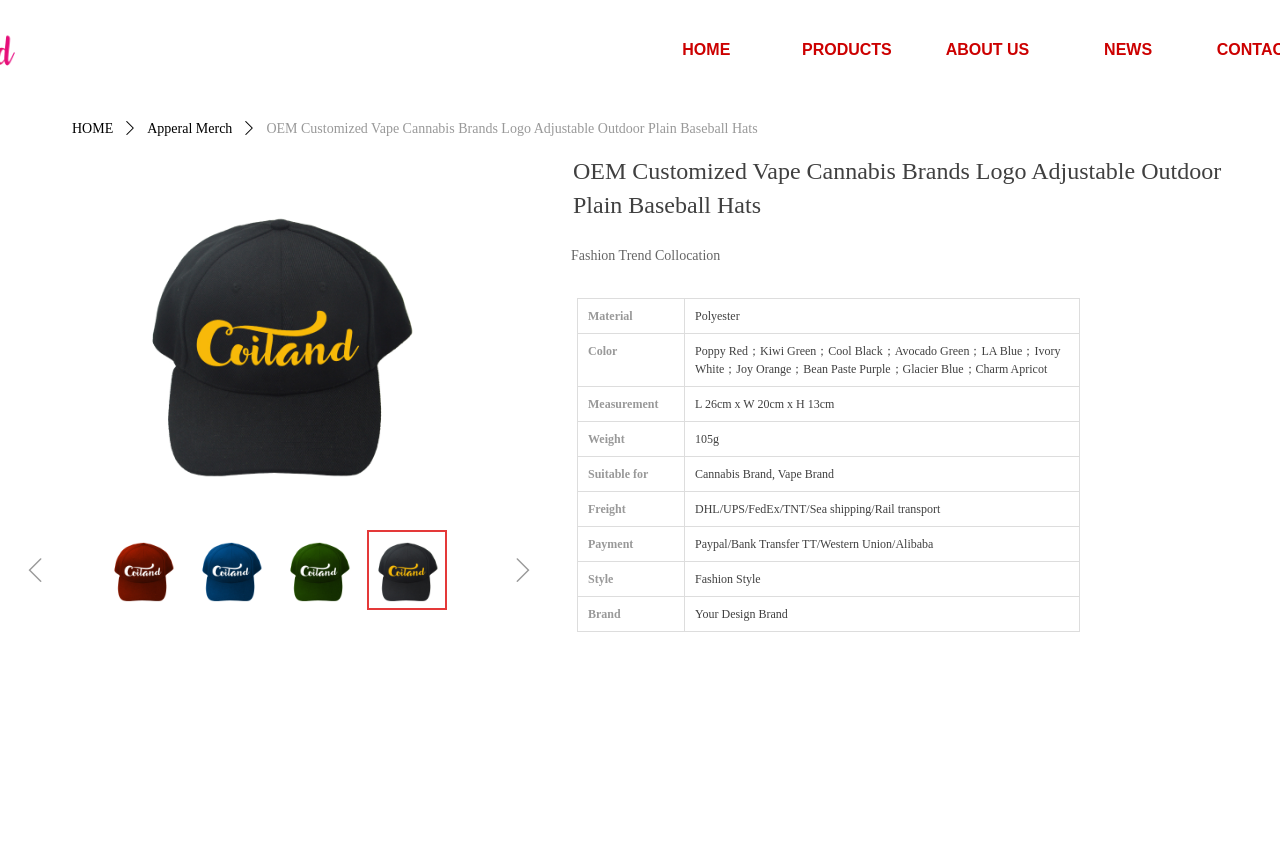How many links are in the top navigation bar?
Look at the screenshot and give a one-word or phrase answer.

4